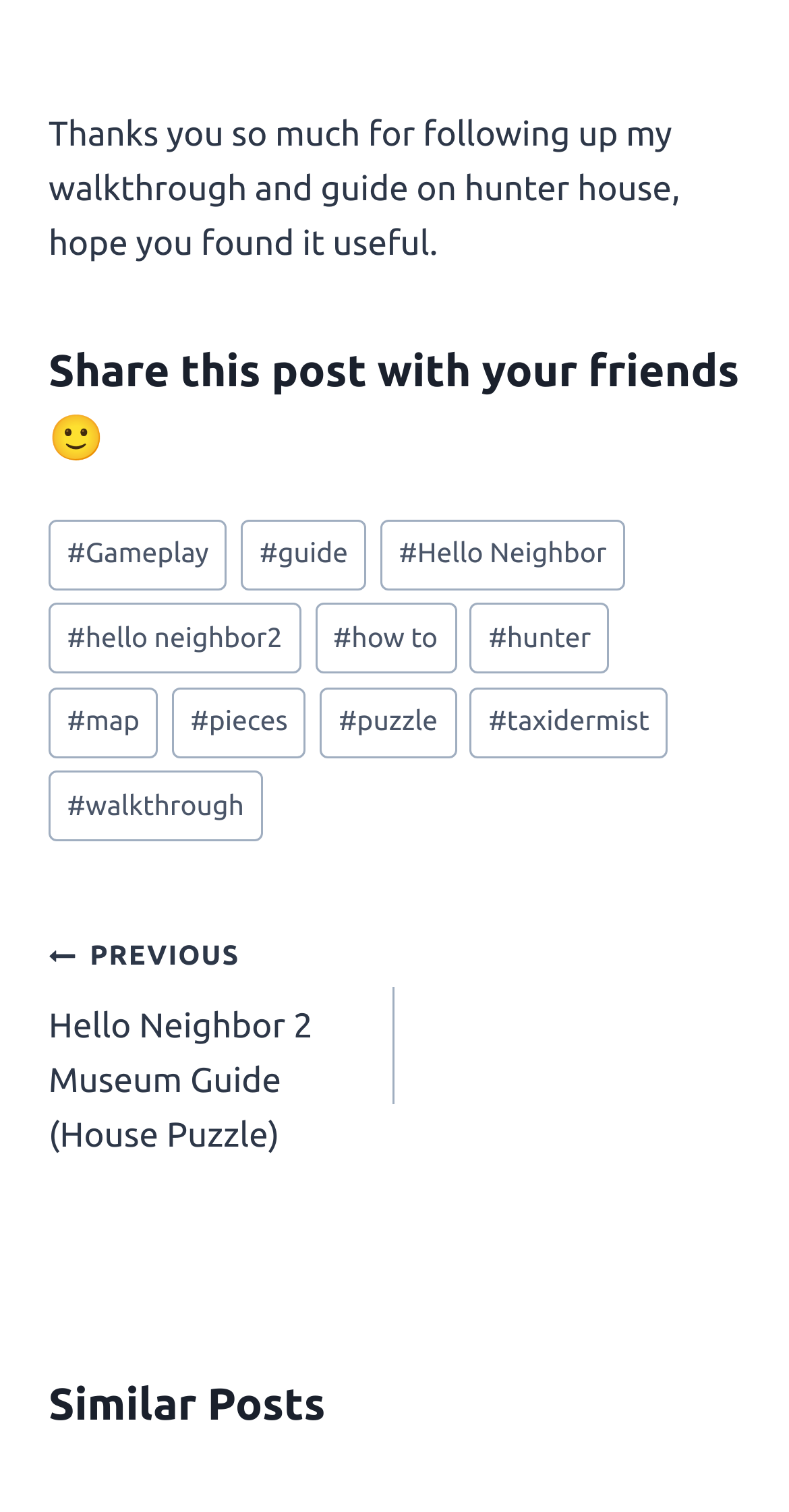Please locate the bounding box coordinates of the element that should be clicked to achieve the given instruction: "View the guide on Hello Neighbor".

[0.482, 0.344, 0.792, 0.39]